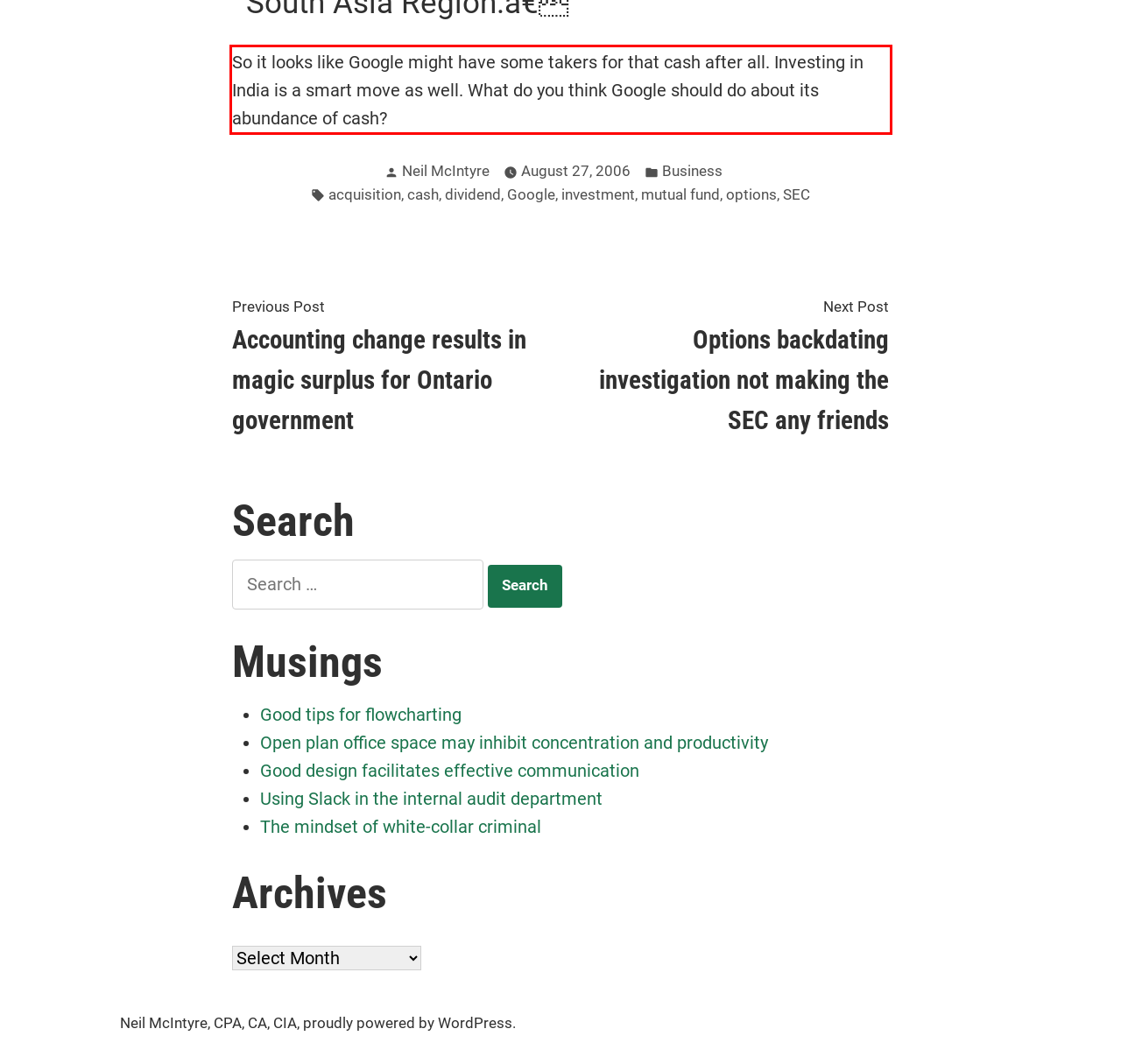Please identify the text within the red rectangular bounding box in the provided webpage screenshot.

So it looks like Google might have some takers for that cash after all. Investing in India is a smart move as well. What do you think Google should do about its abundance of cash?